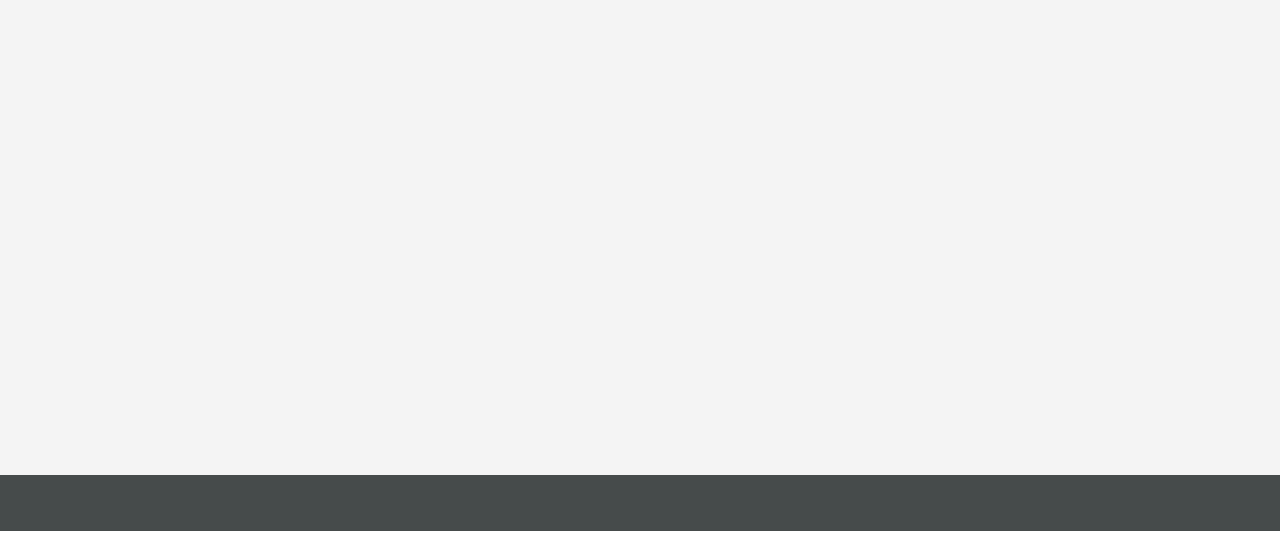What is the first industry listed?
Please provide a single word or phrase as your answer based on the screenshot.

Industries